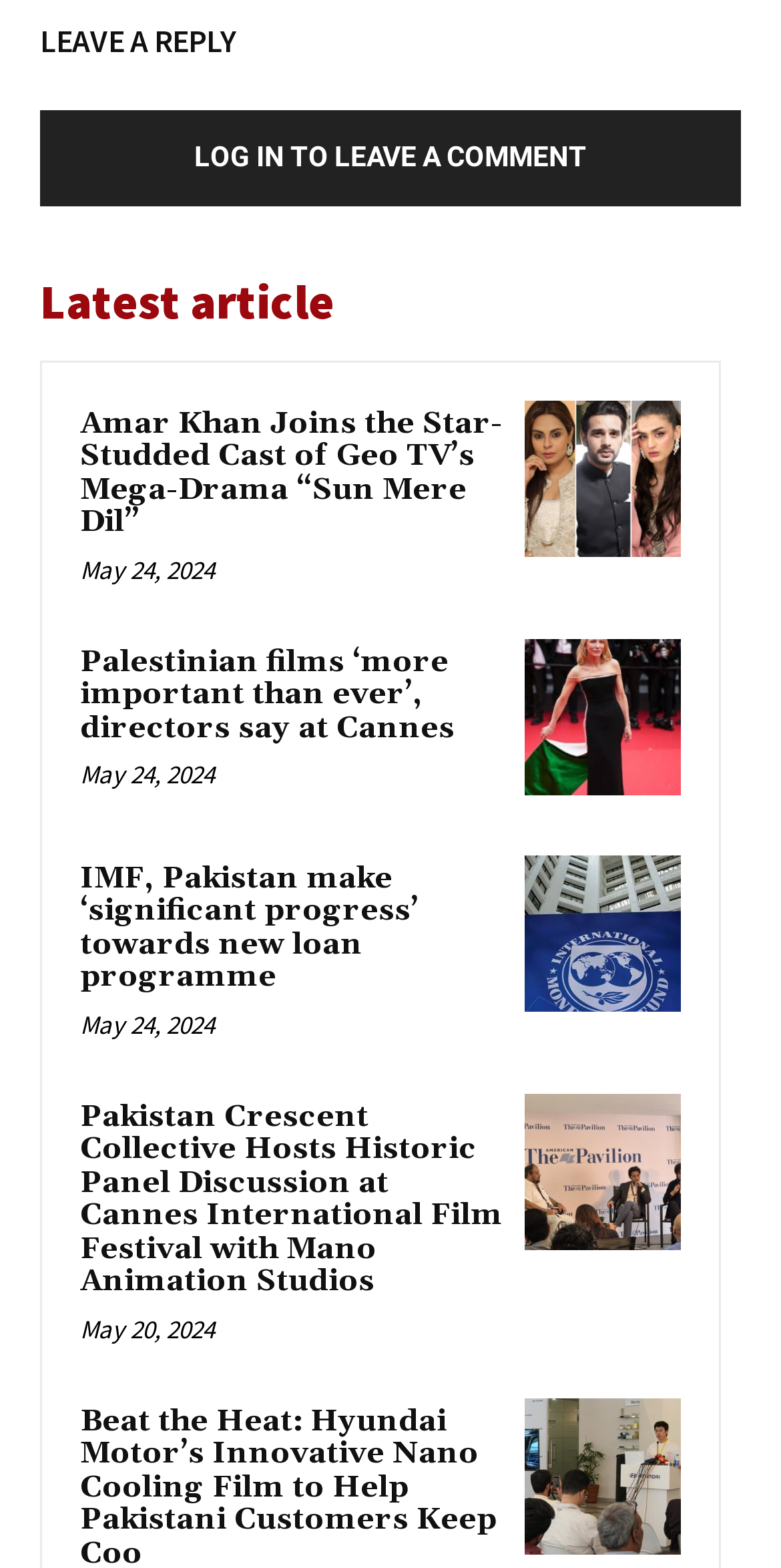Answer the question with a single word or phrase: 
What is the purpose of the 'LOG IN TO LEAVE A COMMENT' link?

To log in to leave a comment